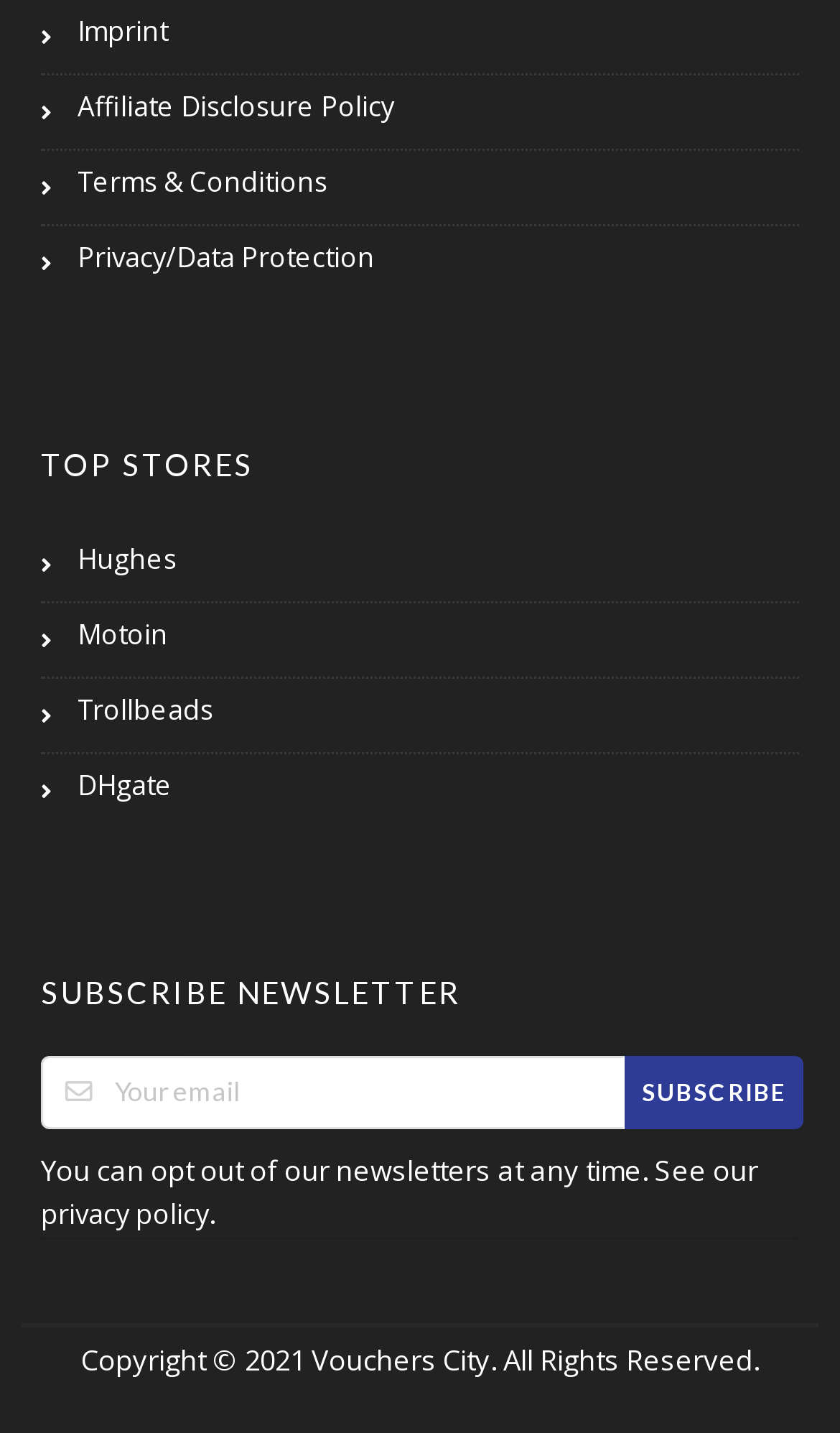Determine the bounding box coordinates for the element that should be clicked to follow this instruction: "View Affiliate Disclosure Policy". The coordinates should be given as four float numbers between 0 and 1, in the format [left, top, right, bottom].

[0.049, 0.052, 0.951, 0.105]